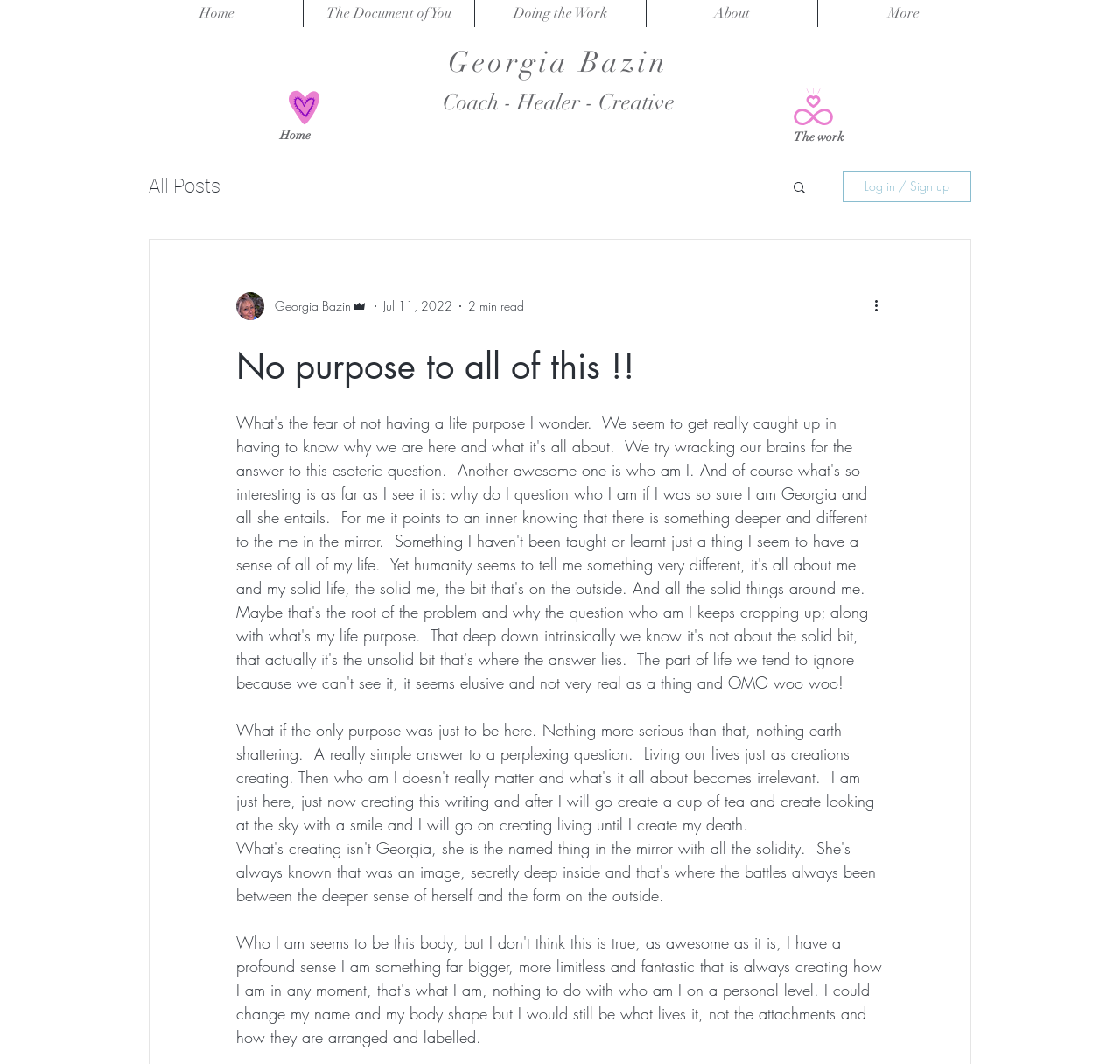Pinpoint the bounding box coordinates of the clickable area needed to execute the instruction: "Call the phone number". The coordinates should be specified as four float numbers between 0 and 1, i.e., [left, top, right, bottom].

None